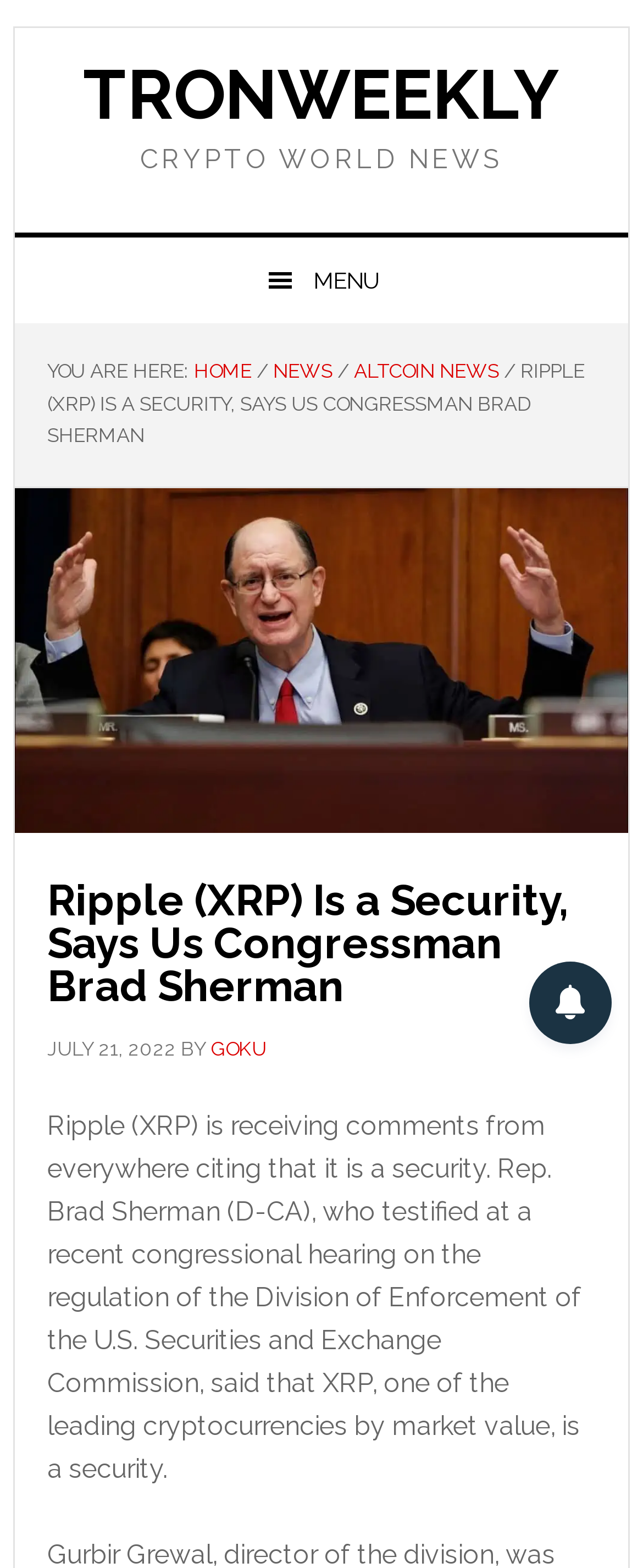Please find and give the text of the main heading on the webpage.

Ripple (XRP) Is a Security, Says Us Congressman Brad Sherman